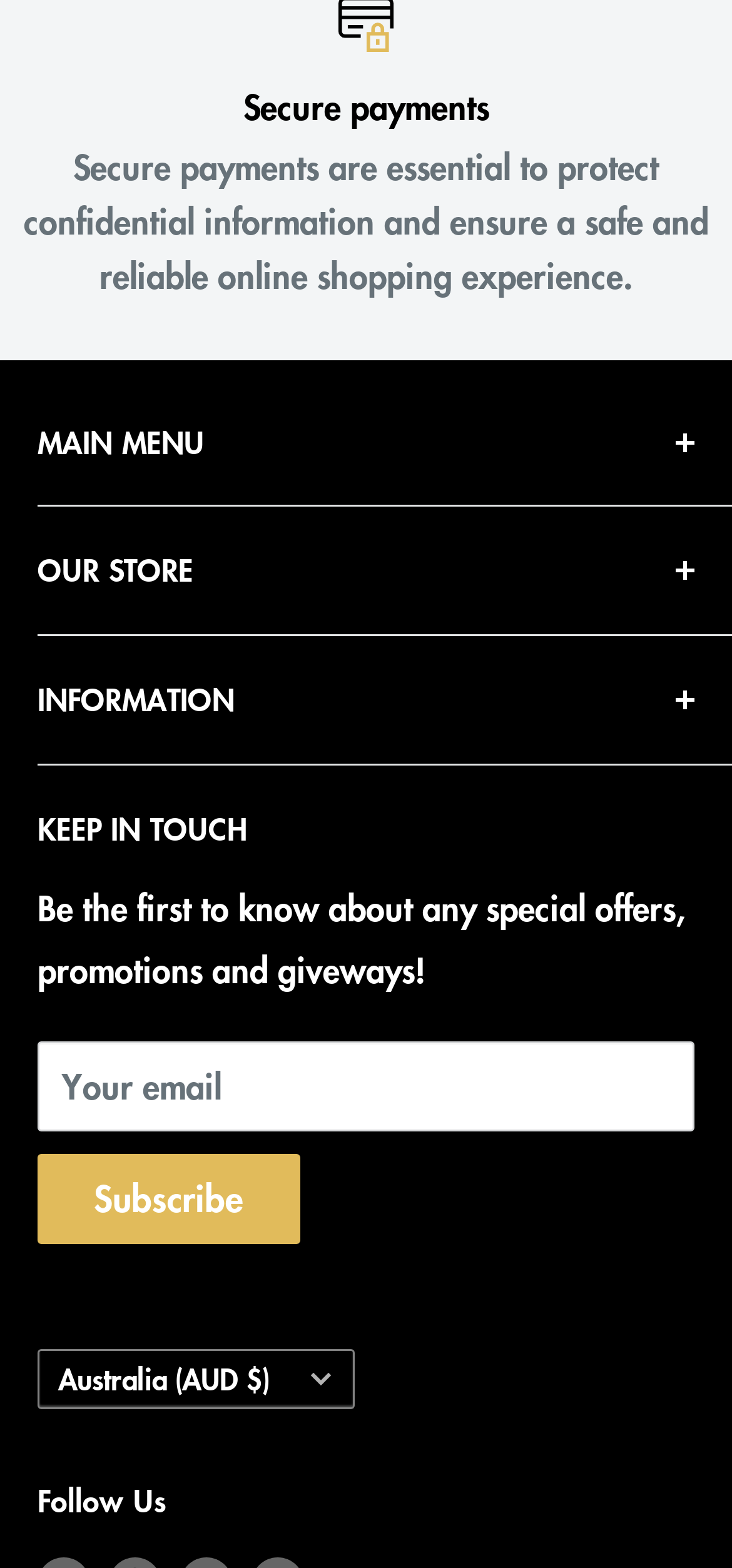Find the bounding box coordinates of the element you need to click on to perform this action: 'Click the MAIN MENU button'. The coordinates should be represented by four float values between 0 and 1, in the format [left, top, right, bottom].

[0.051, 0.242, 0.949, 0.322]